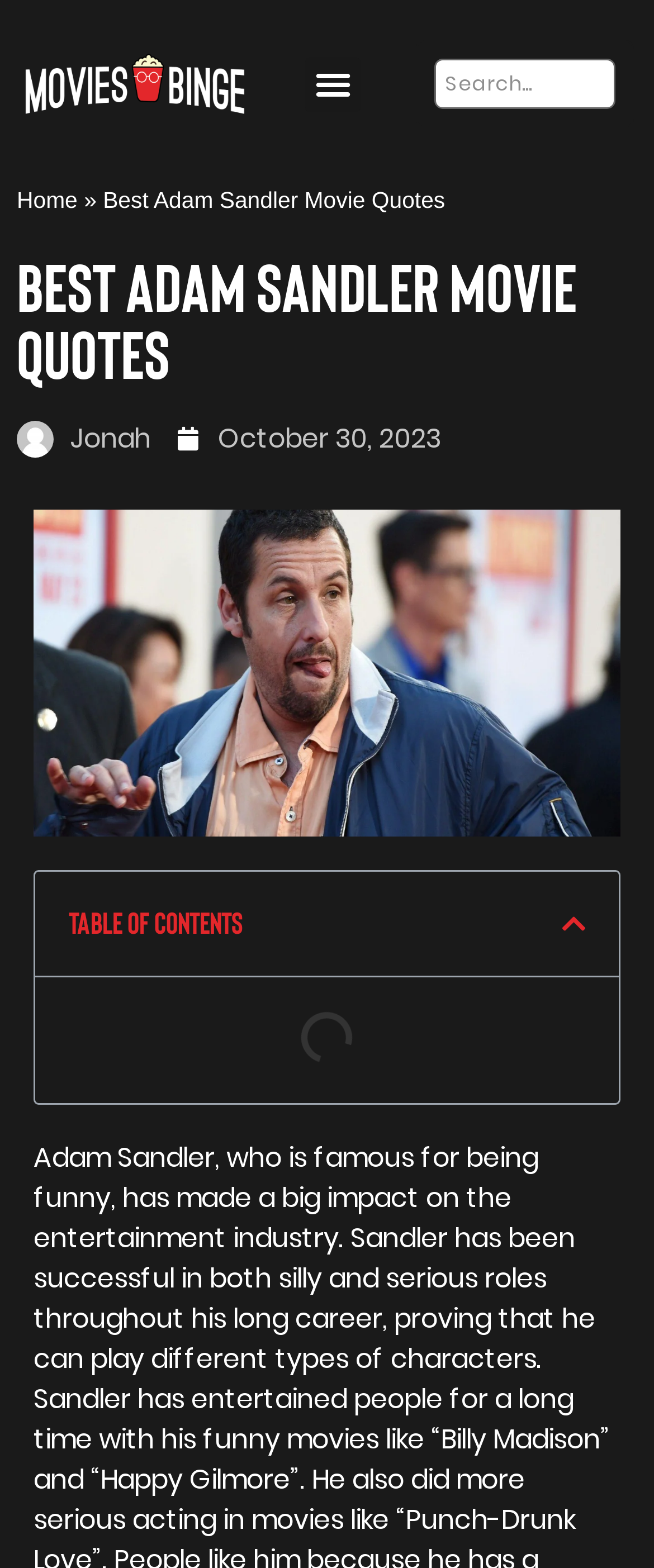What is the topic of the webpage?
Refer to the image and provide a one-word or short phrase answer.

Adam Sandler Movie Quotes